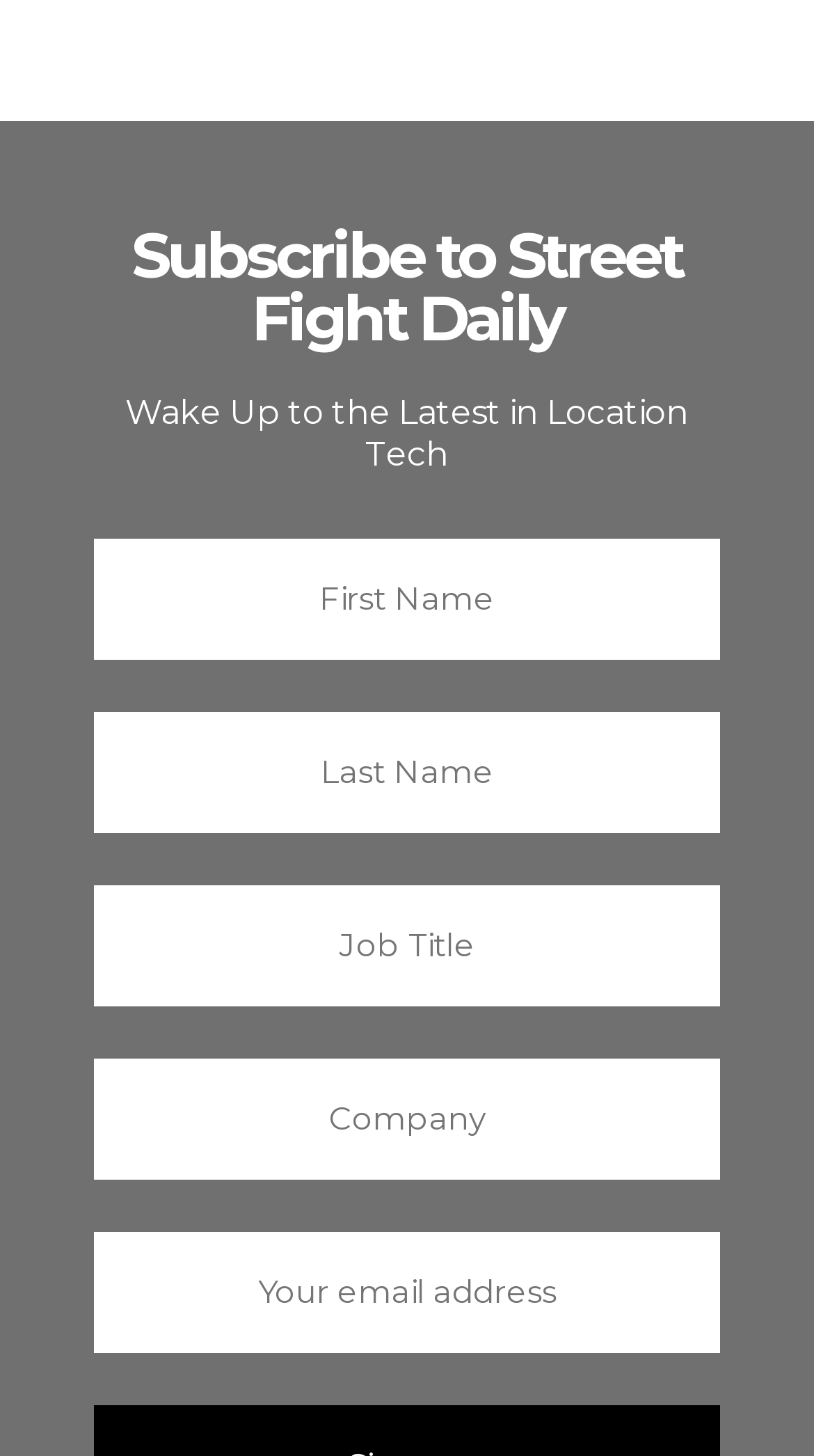What type of information is required to subscribe?
Please analyze the image and answer the question with as much detail as possible.

The text boxes on the webpage suggest that personal information such as first name, last name, and email address, as well as professional information like job title and company, are required to subscribe to the daily newsletter.